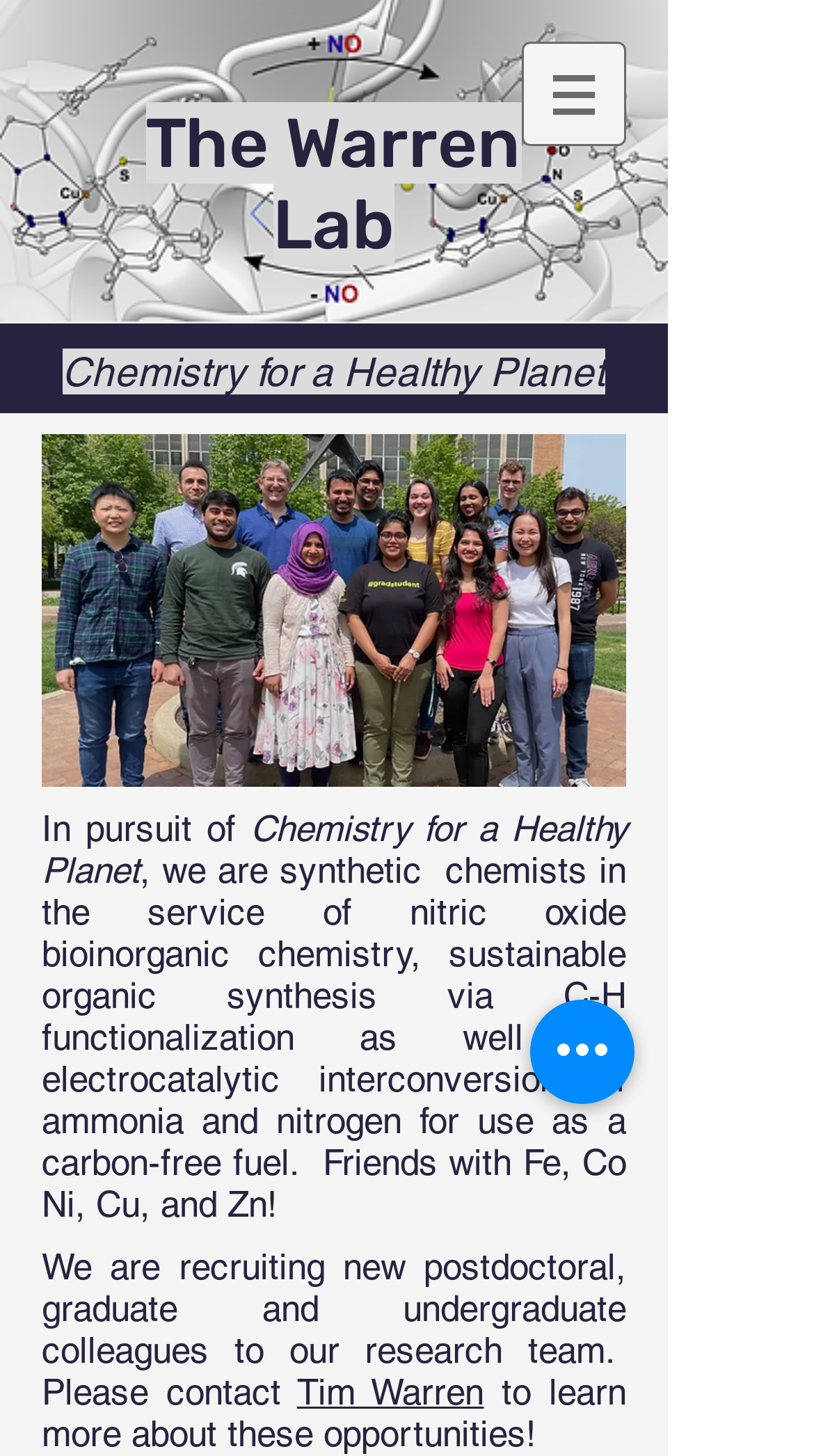What is the name of the lab?
Respond to the question with a single word or phrase according to the image.

The Warren Lab